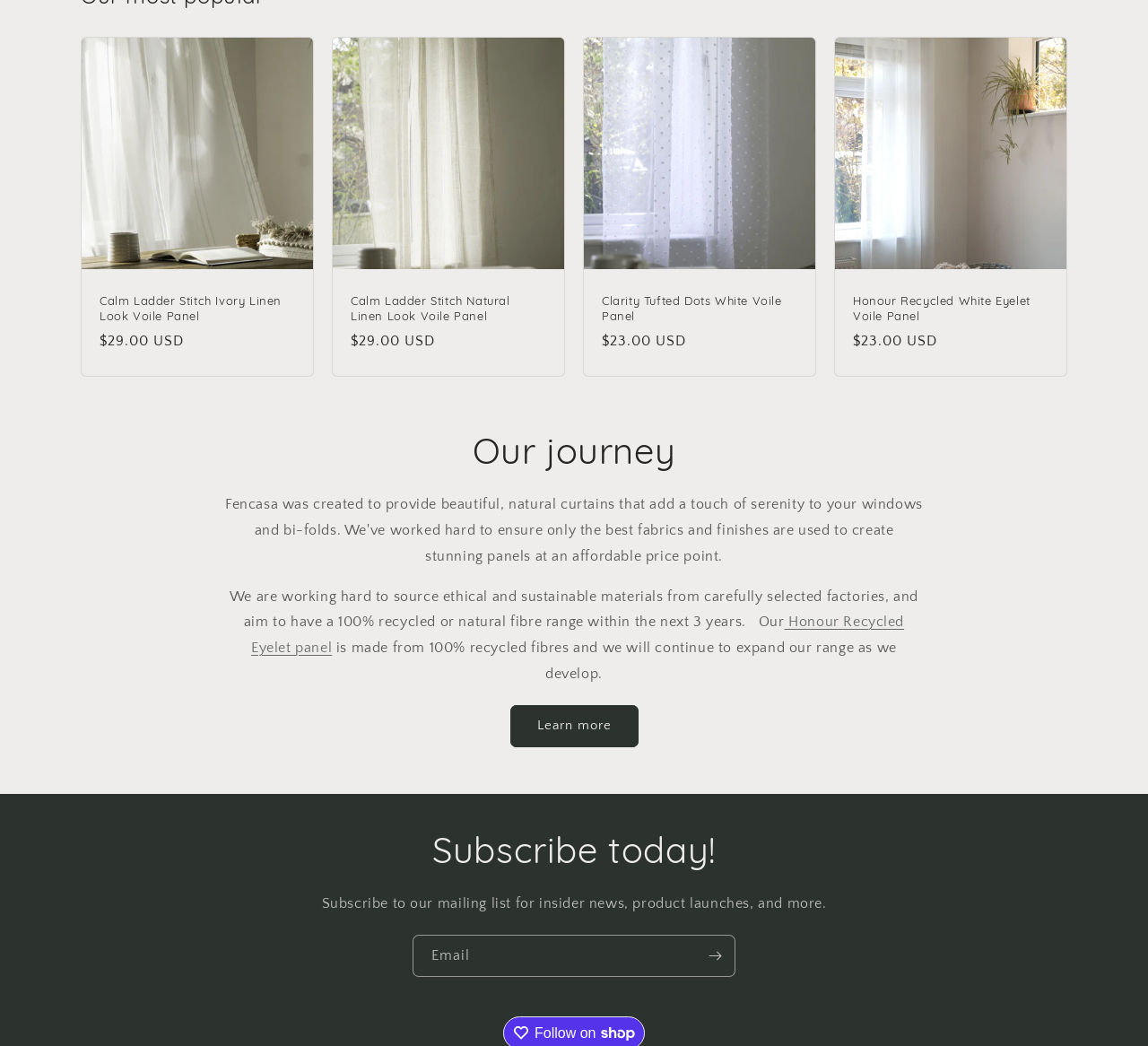What is the theme of the images on the webpage?
Examine the image and give a concise answer in one word or a short phrase.

Home decor